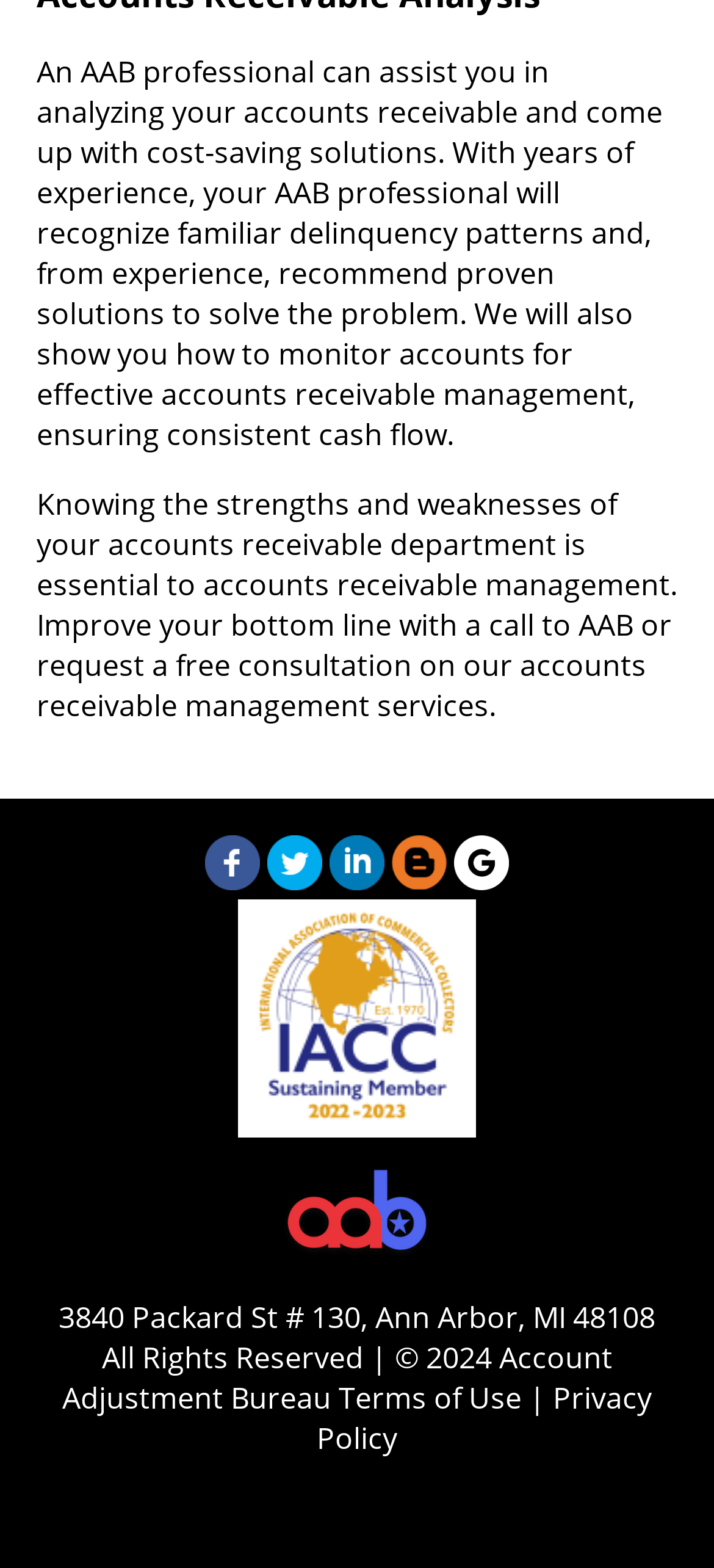What is the address of Account Adjustment Bureau?
Answer the question with a single word or phrase derived from the image.

3840 Packard St # 130, Ann Arbor, MI 48108